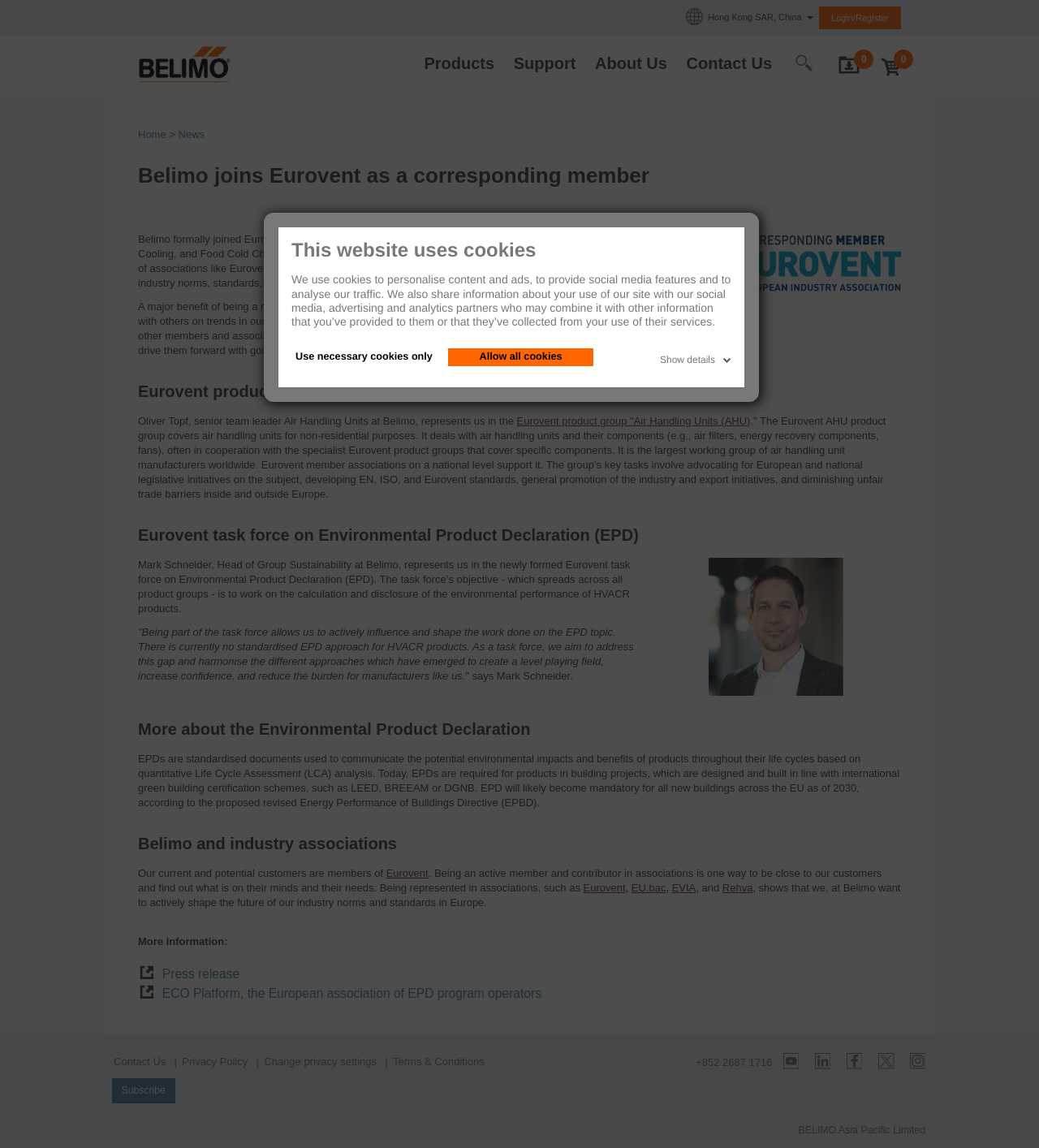Locate the bounding box coordinates of the element's region that should be clicked to carry out the following instruction: "Click on the 'News' link". The coordinates need to be four float numbers between 0 and 1, i.e., [left, top, right, bottom].

[0.172, 0.111, 0.197, 0.124]